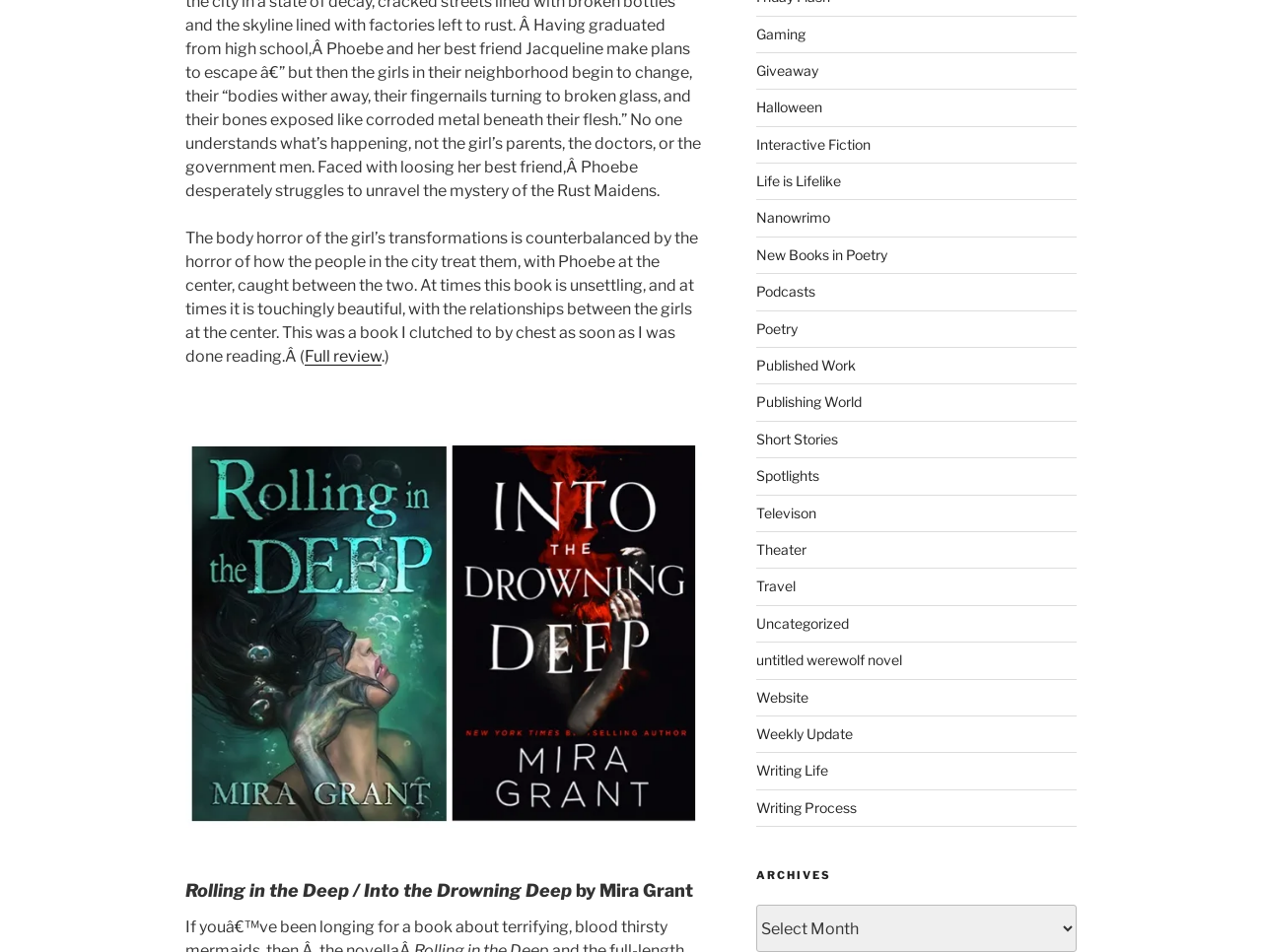Given the webpage screenshot, identify the bounding box of the UI element that matches this description: "Gaming".

[0.599, 0.026, 0.638, 0.044]